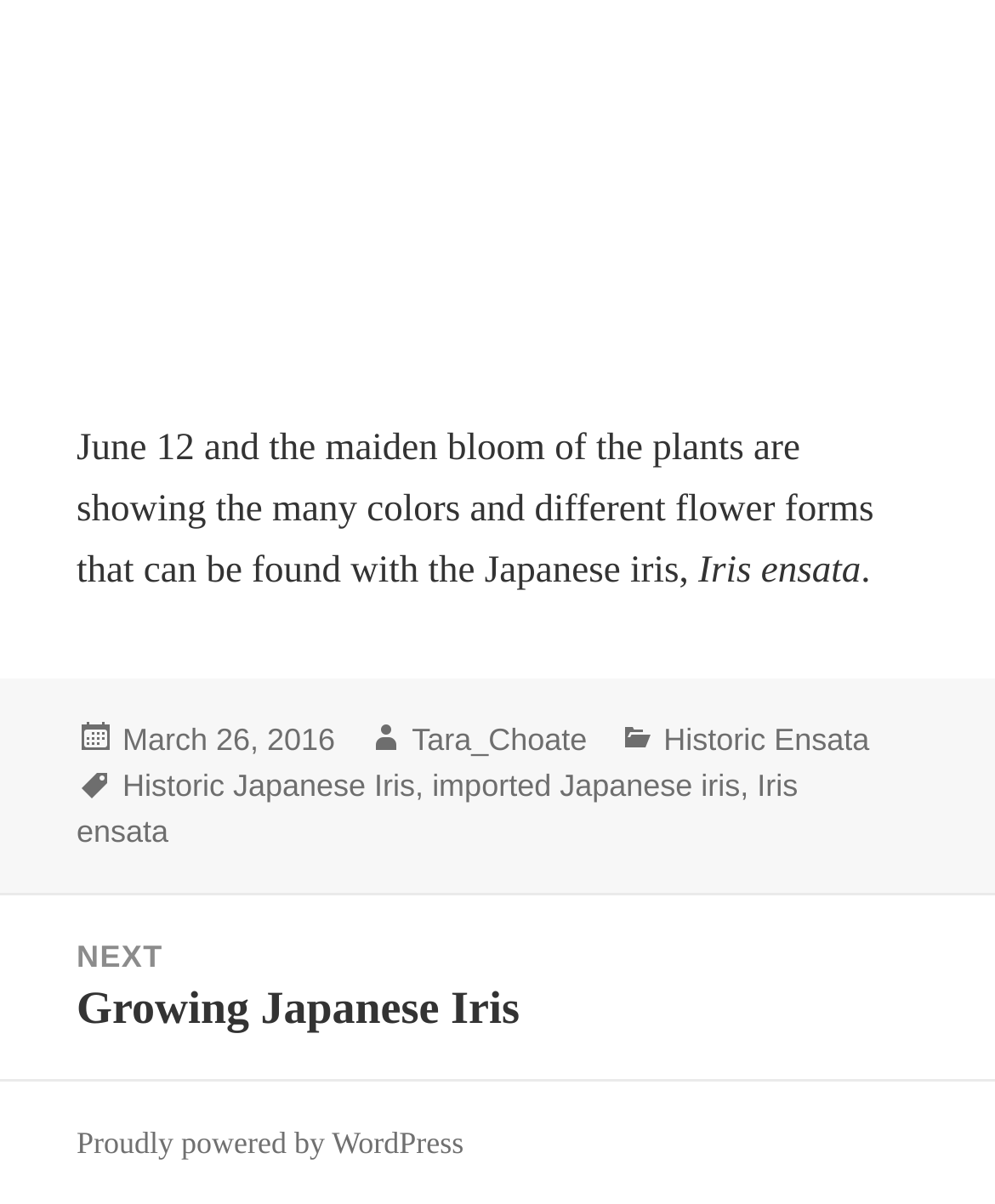Please mark the bounding box coordinates of the area that should be clicked to carry out the instruction: "Visit author's page".

[0.414, 0.6, 0.59, 0.631]